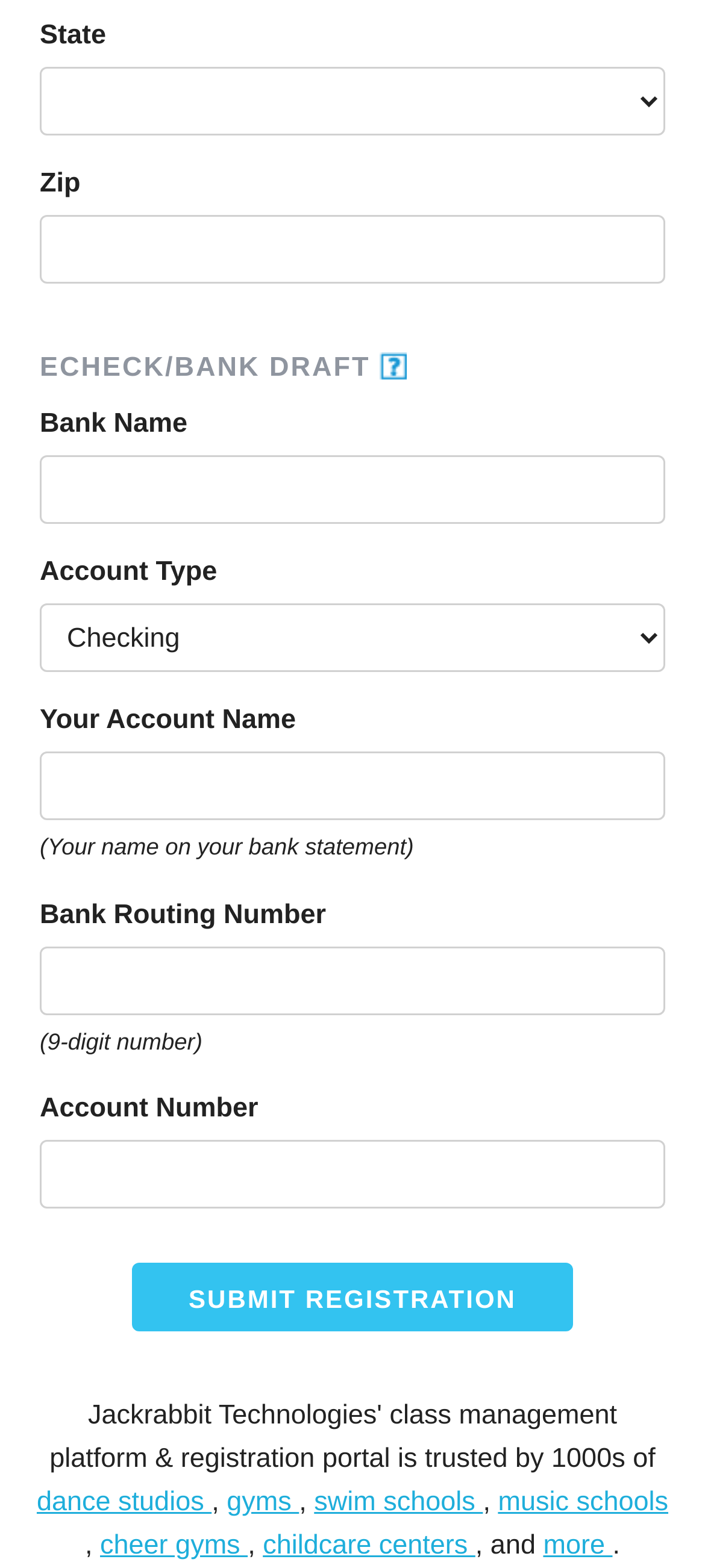Please answer the following question using a single word or phrase: 
What type of information is being collected?

Bank information